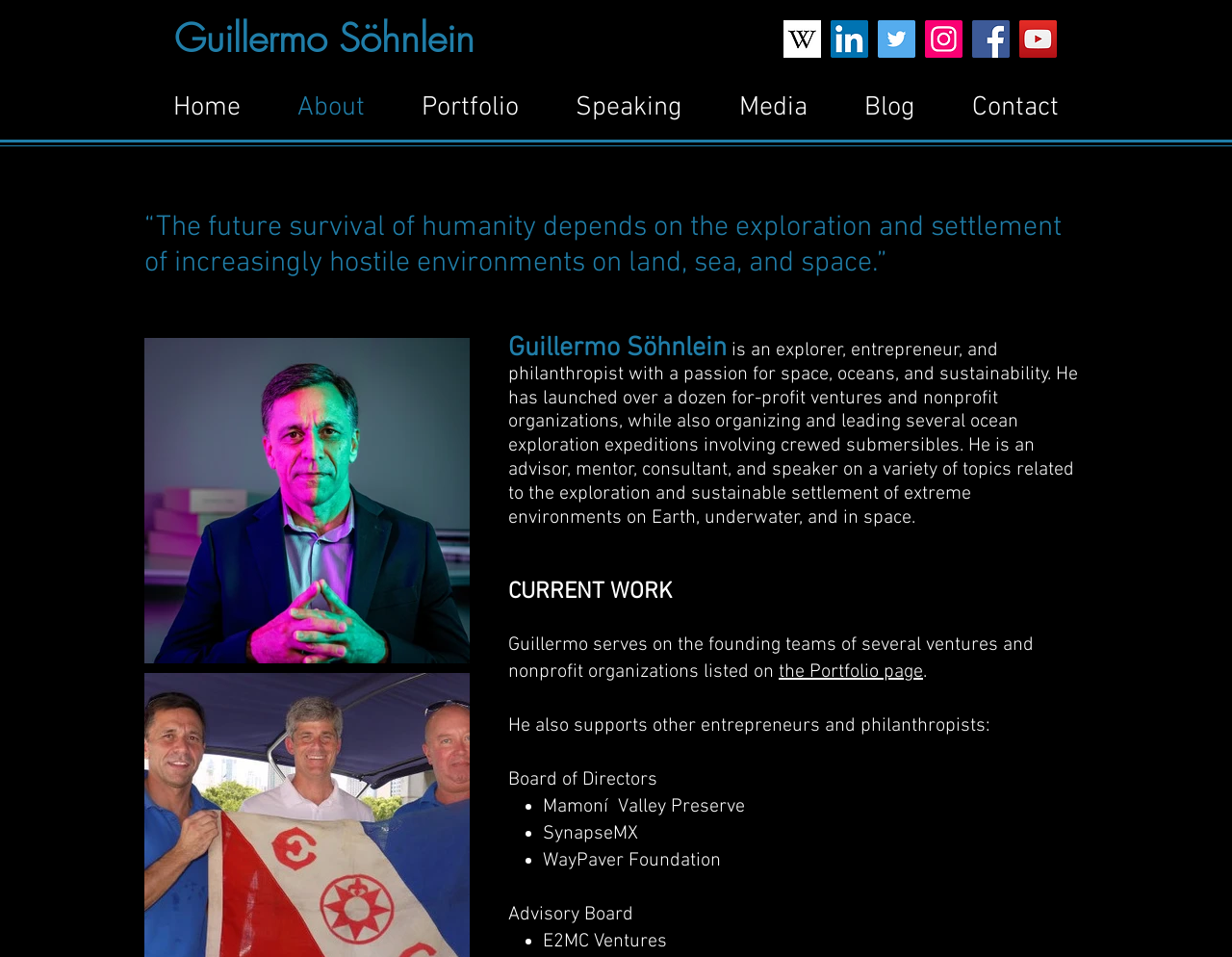Determine the bounding box coordinates of the UI element described by: "hookup sites free legit".

None